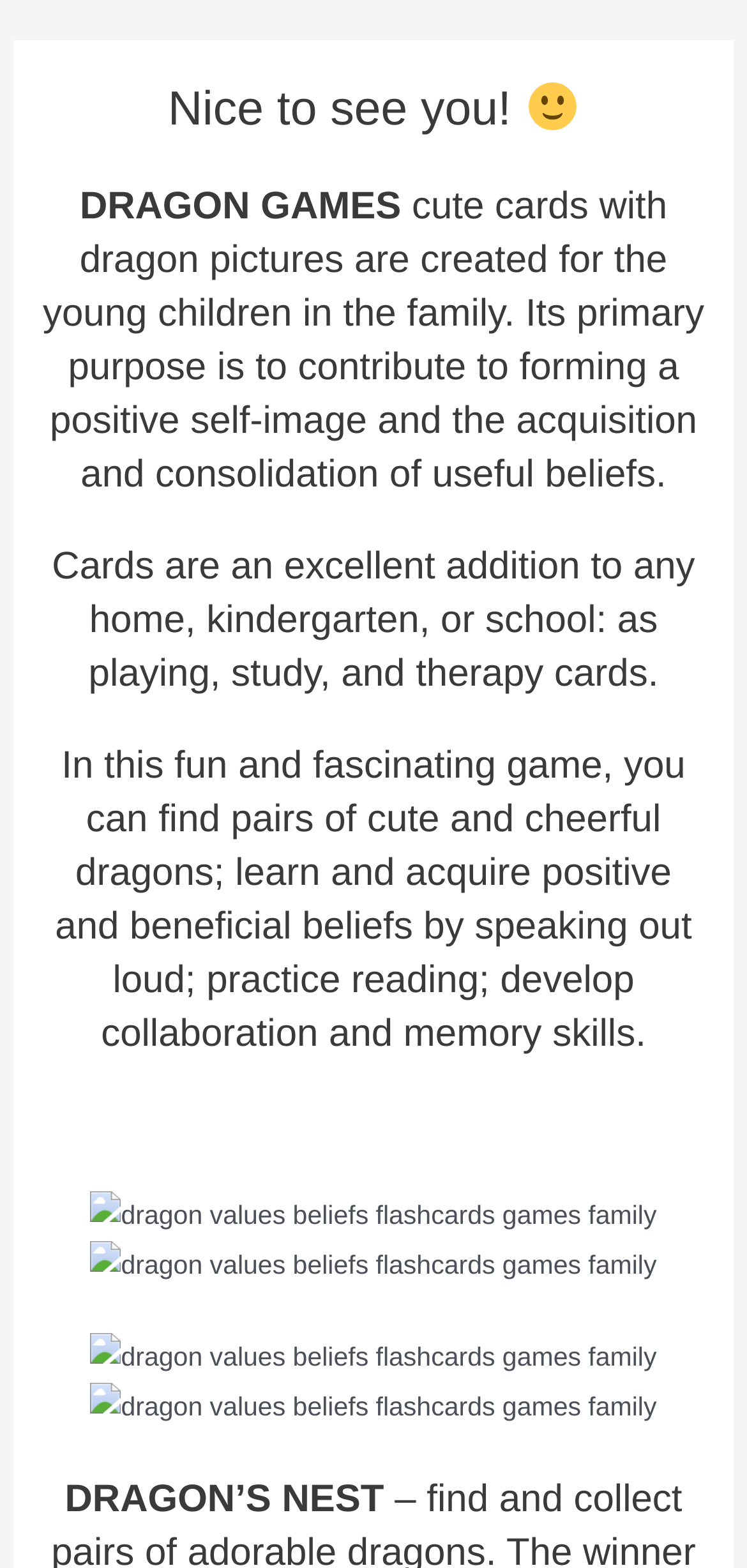Respond to the question below with a single word or phrase:
How many images of dragons are displayed?

4